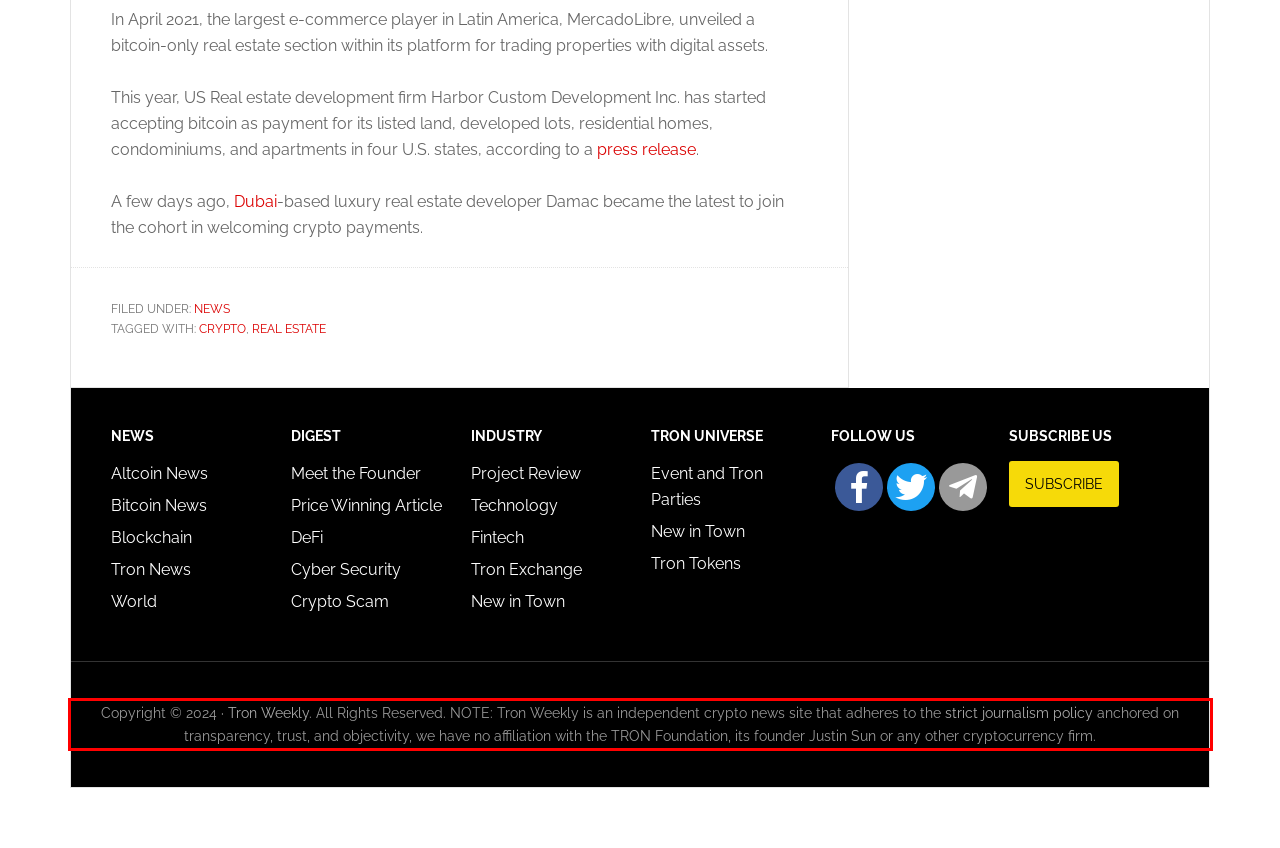Given the screenshot of a webpage, identify the red rectangle bounding box and recognize the text content inside it, generating the extracted text.

Copyright © 2024 · Tron Weekly. All Rights Reserved. NOTE: Tron Weekly is an independent crypto news site that adheres to the strict journalism policy anchored on transparency, trust, and objectivity, we have no affiliation with the TRON Foundation, its founder Justin Sun or any other cryptocurrency firm.